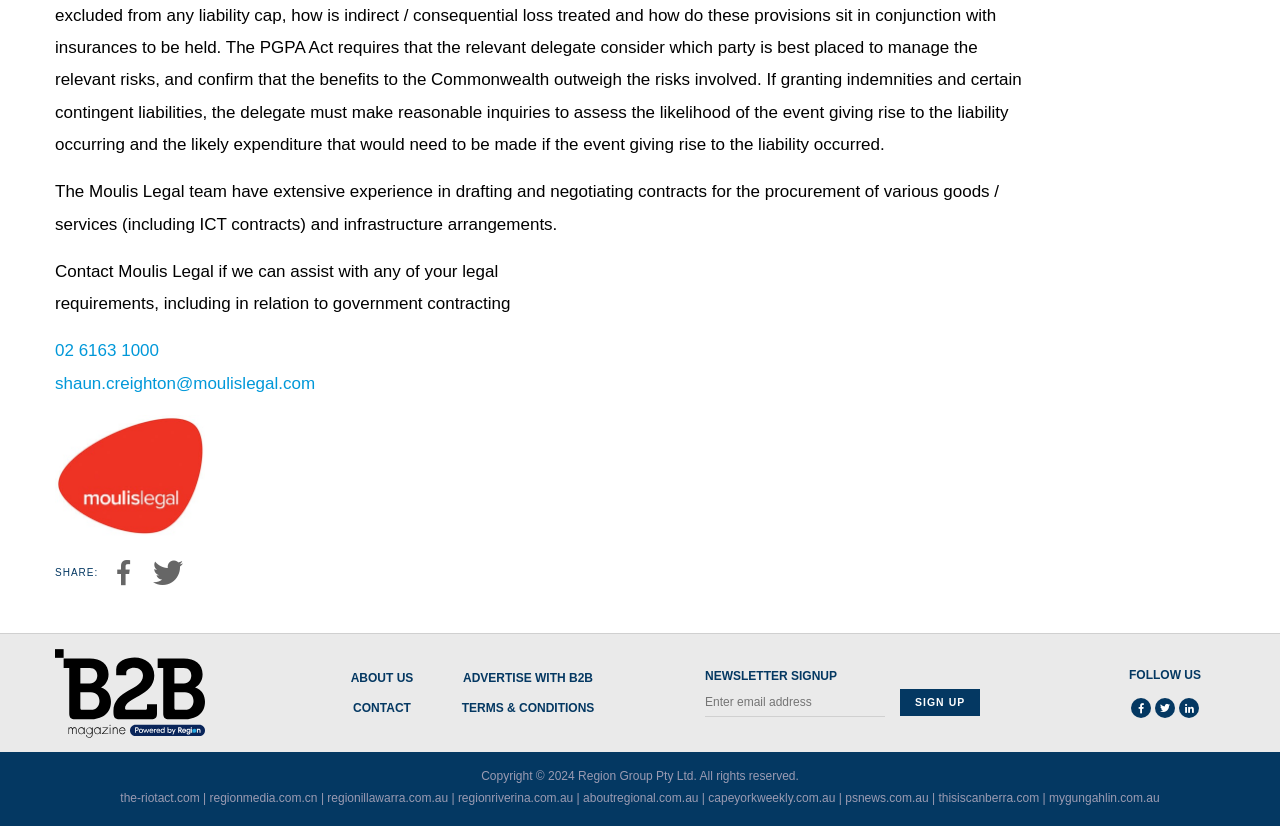Can you provide the bounding box coordinates for the element that should be clicked to implement the instruction: "Click Masters Development Programme"?

None